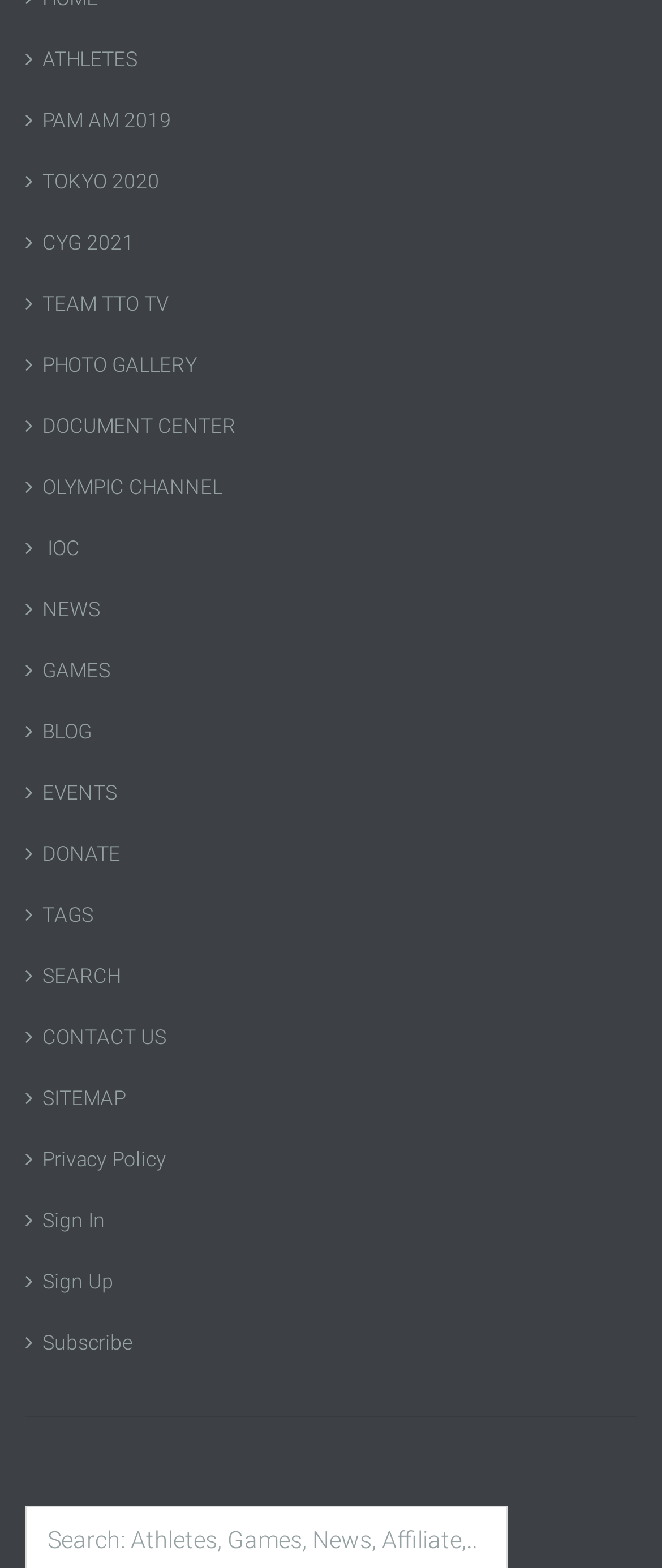What is the last link on the webpage?
Answer the question with a single word or phrase, referring to the image.

Subscribe